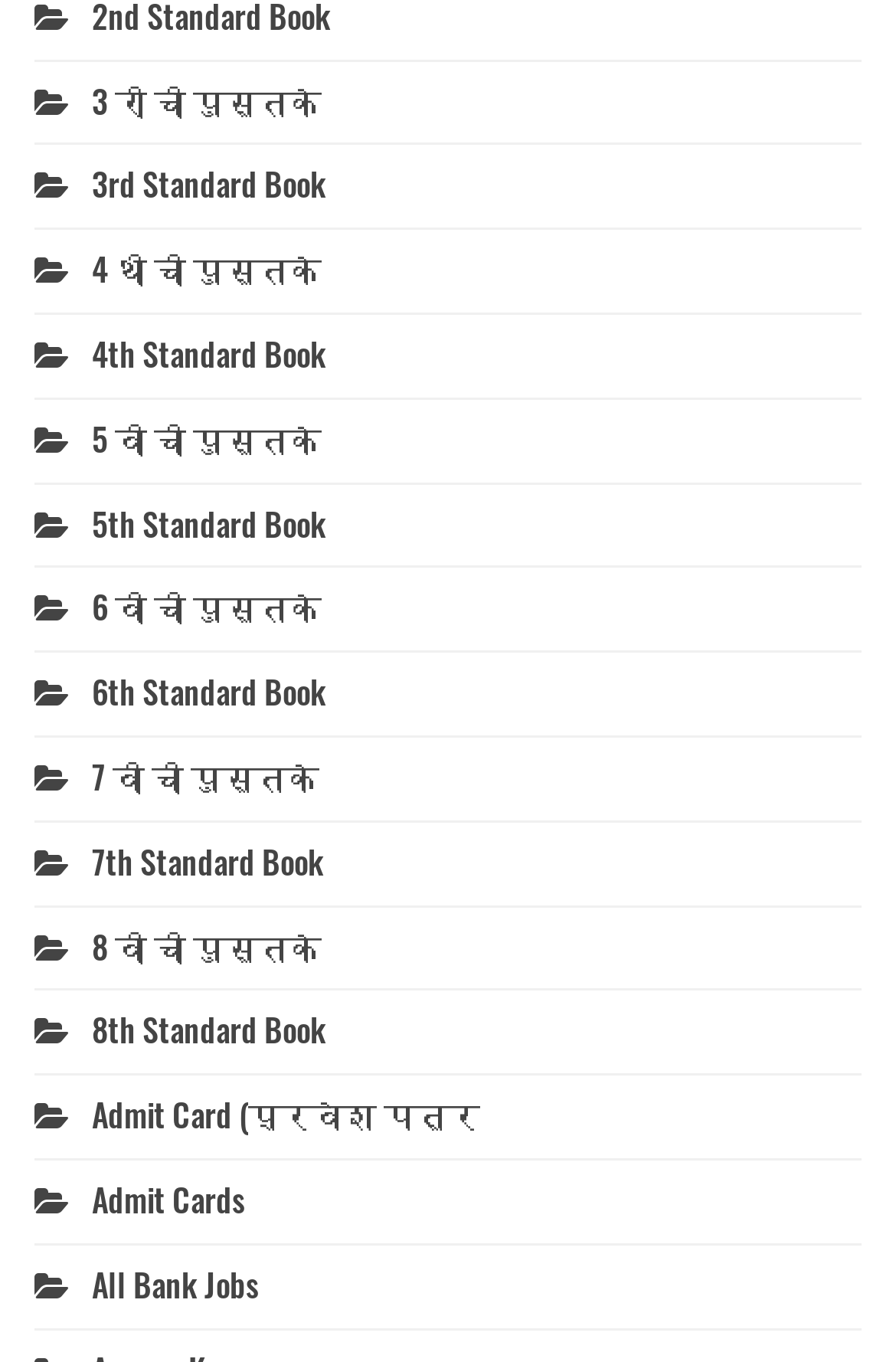Answer this question in one word or a short phrase: How many book standards are listed?

6